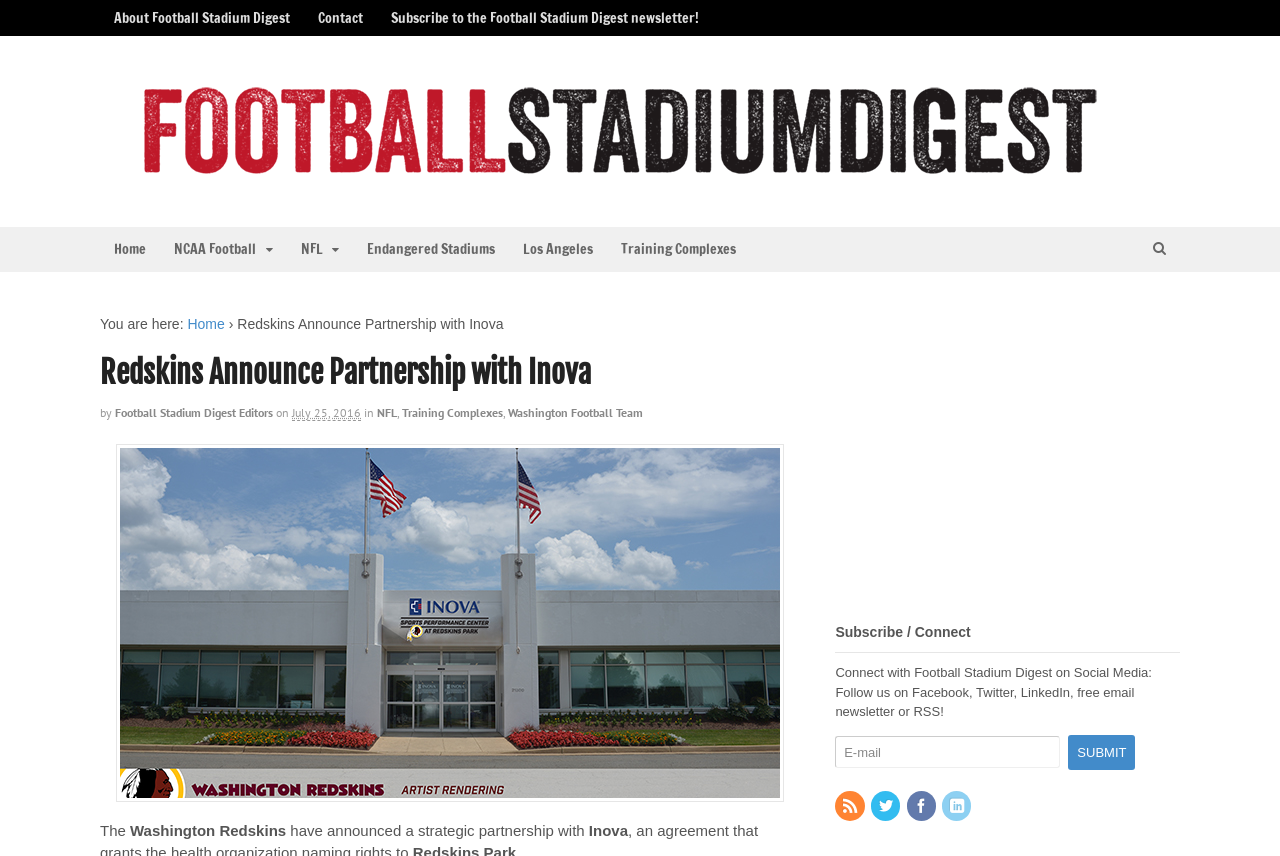Can you find and provide the main heading text of this webpage?

Redskins Announce Partnership with Inova